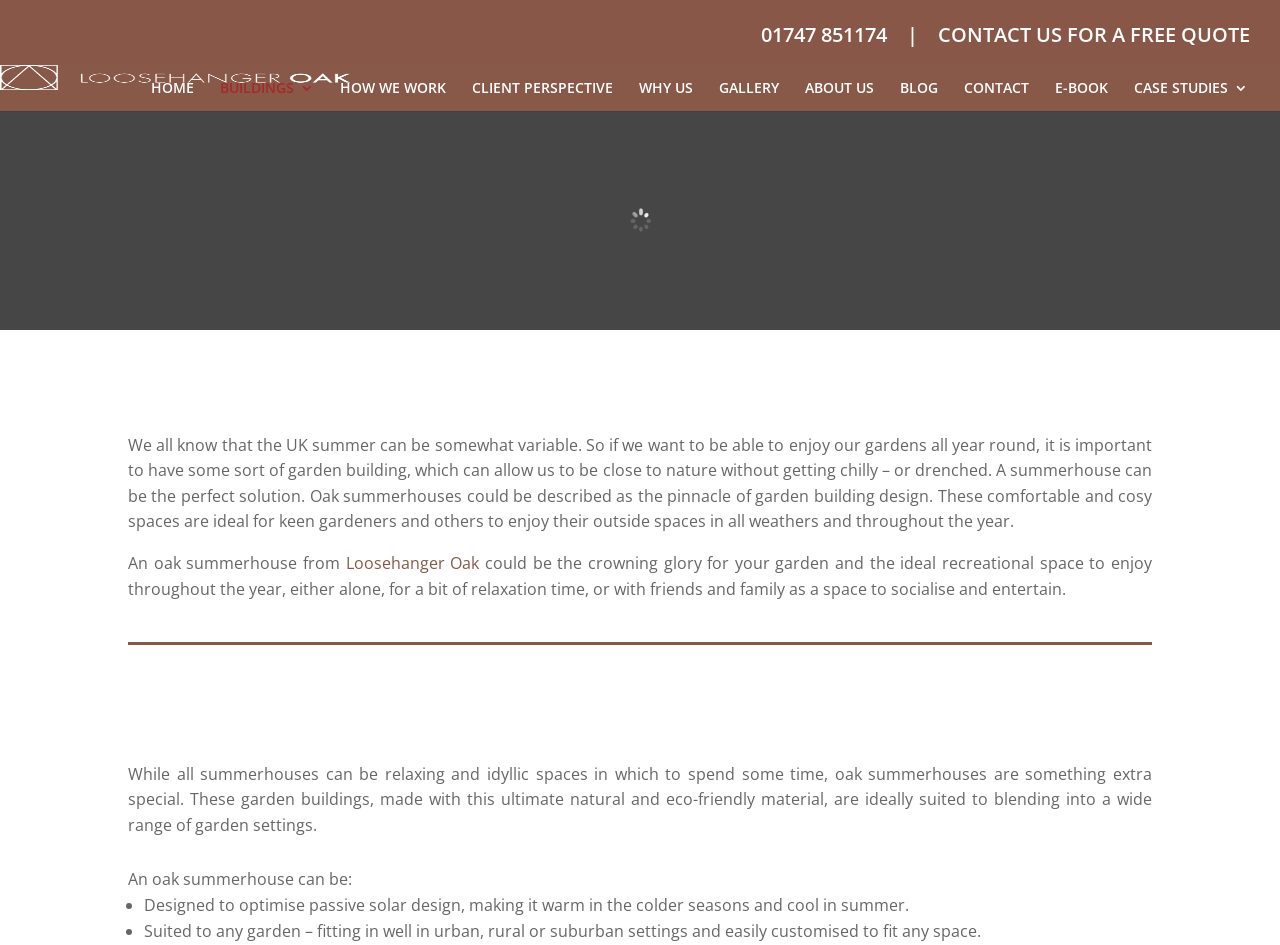Identify the bounding box coordinates of the clickable region necessary to fulfill the following instruction: "Call the phone number". The bounding box coordinates should be four float numbers between 0 and 1, i.e., [left, top, right, bottom].

[0.595, 0.026, 0.693, 0.063]